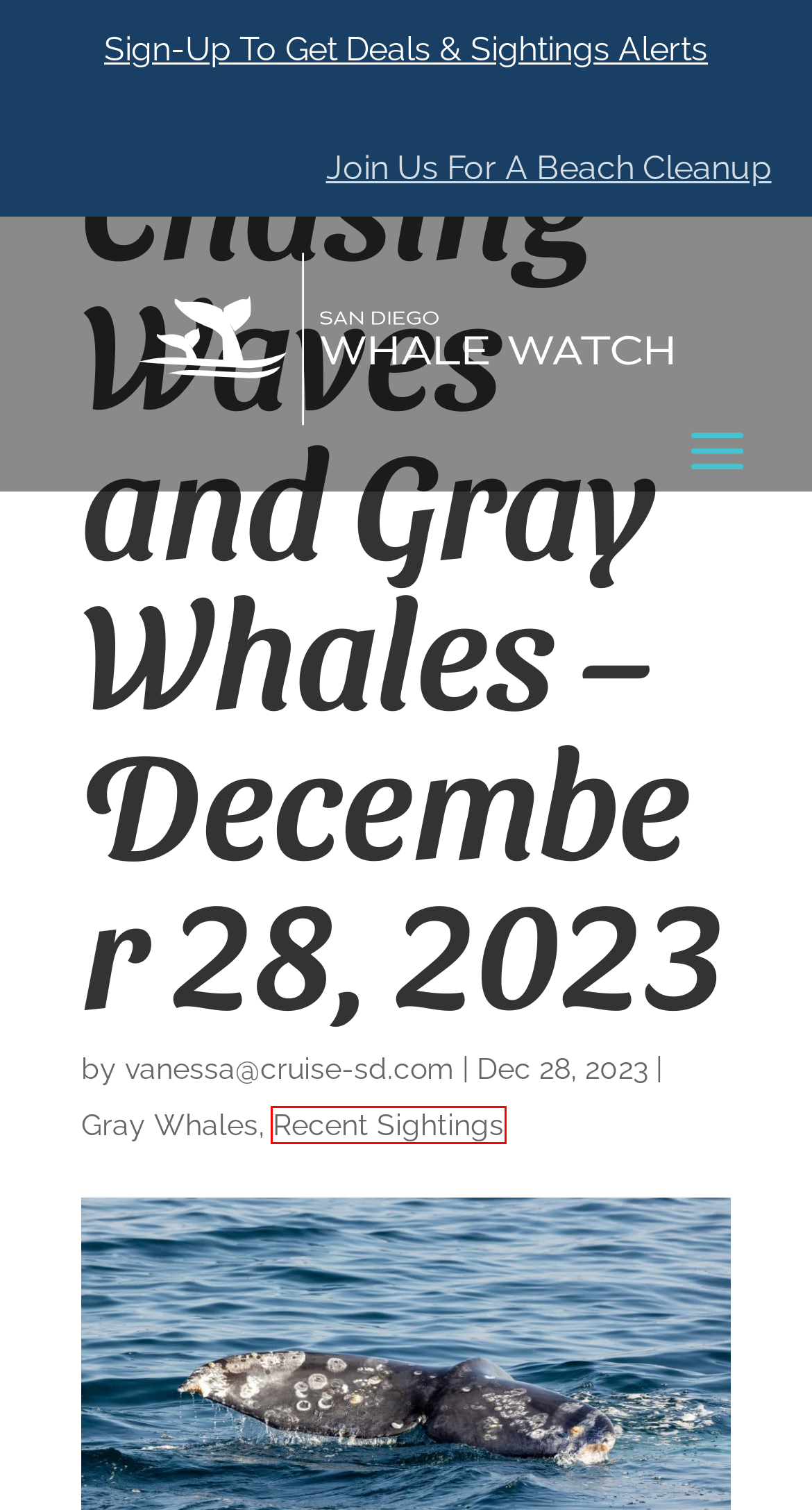Given a screenshot of a webpage with a red bounding box around an element, choose the most appropriate webpage description for the new page displayed after clicking the element within the bounding box. Here are the candidates:
A. Whale Watching in San Diego, CA — Book Your Trip Now!
B. Recent Sightings Archives | San Diego Whale Watch
C. June 9, 2024 June 9th, 2024 | San Diego Whale Watch
D. June 12, 2024 June 12th, 2024 | San Diego Whale Watch
E. Ultimate Whale Watching Adventure - San Diego, CA
F. June 10, 2024 June 10th, 2024 | San Diego Whale Watch
G. Gray Whales Archives | San Diego Whale Watch
H. June 08,2024 June 8th, 2024 | San Diego Whale Watch

B